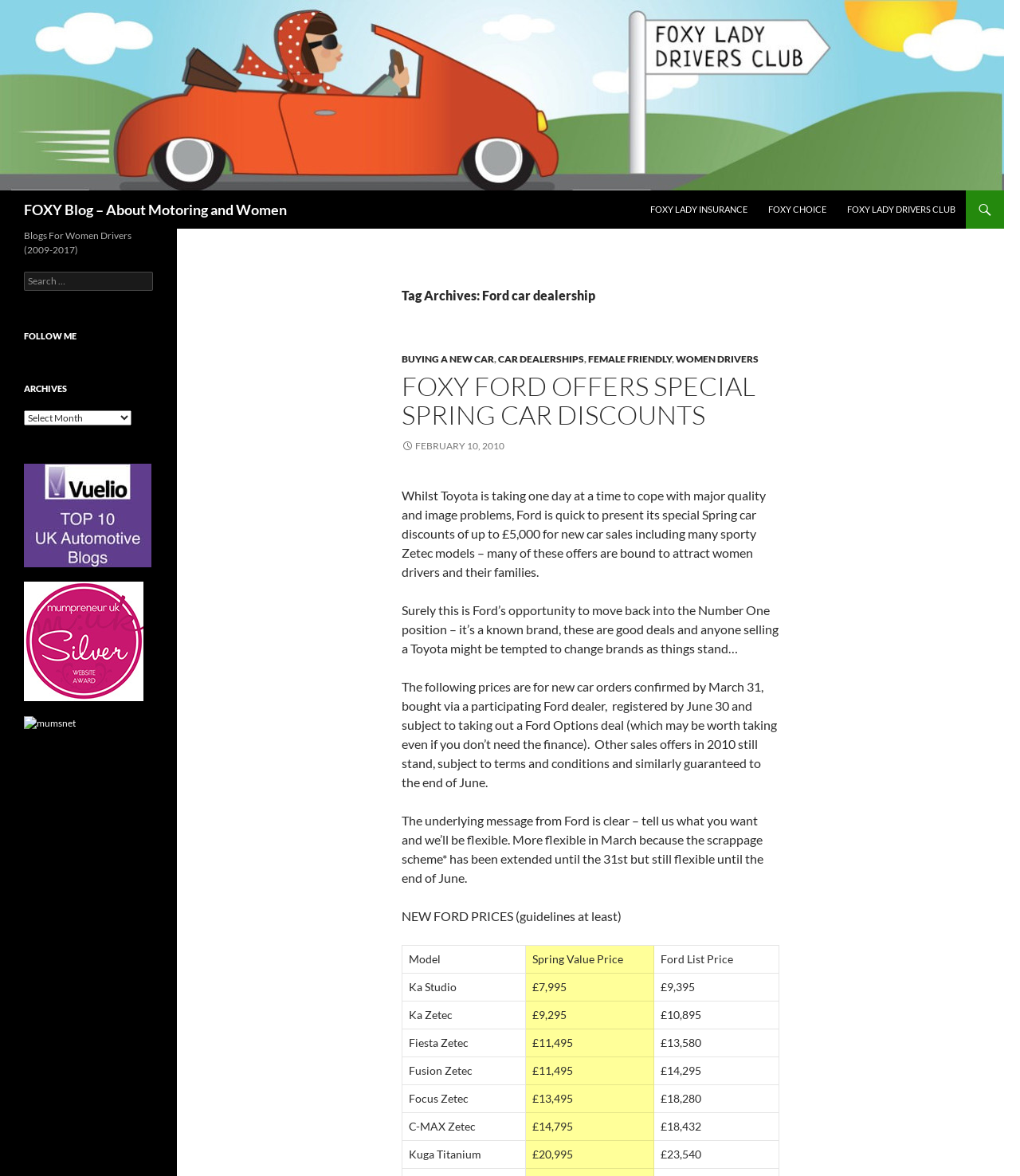Please specify the bounding box coordinates for the clickable region that will help you carry out the instruction: "Follow the blog".

[0.023, 0.28, 0.15, 0.292]